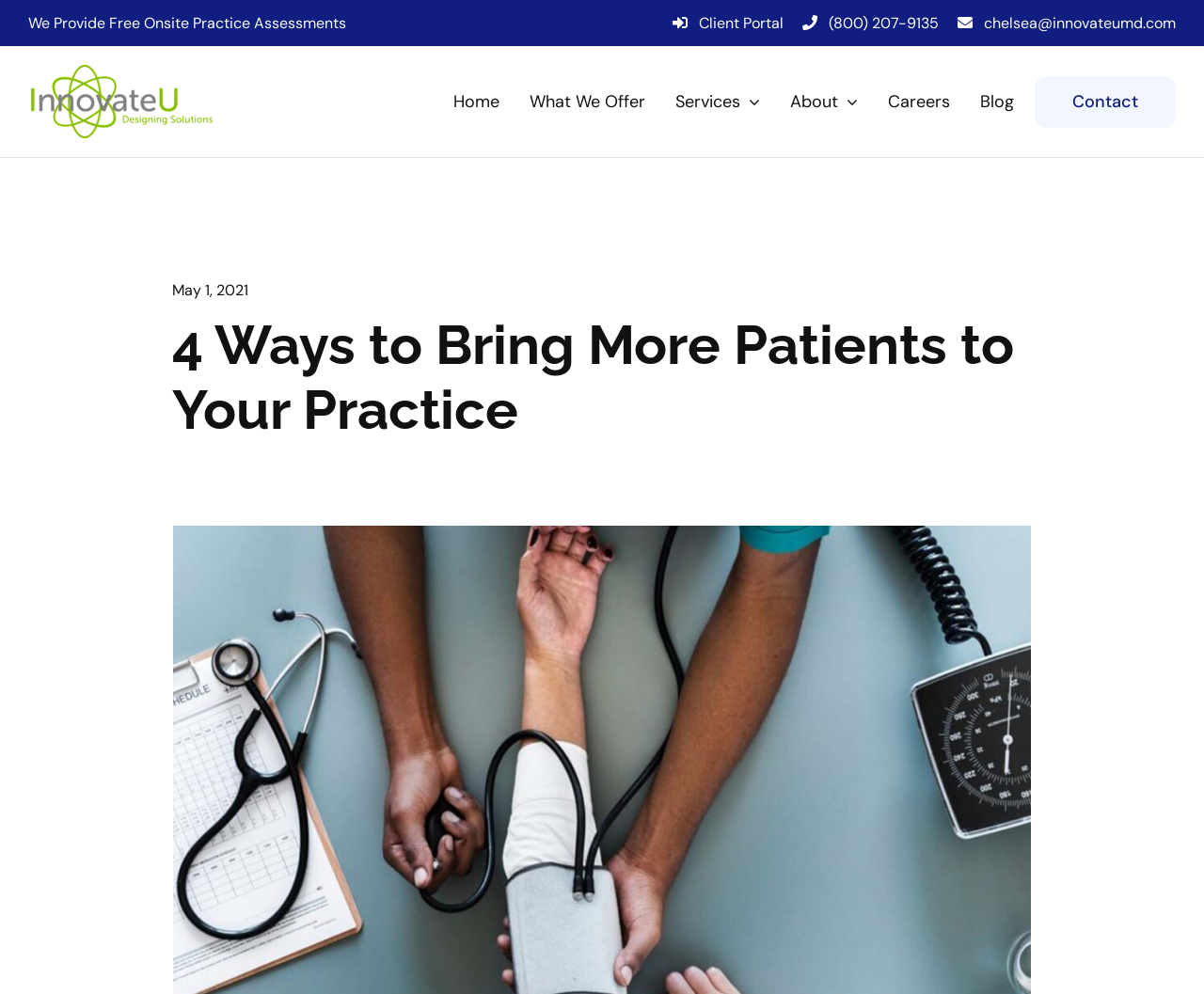Identify the bounding box coordinates of the region that needs to be clicked to carry out this instruction: "Click the 'Contact' link". Provide these coordinates as four float numbers ranging from 0 to 1, i.e., [left, top, right, bottom].

[0.859, 0.076, 0.977, 0.128]